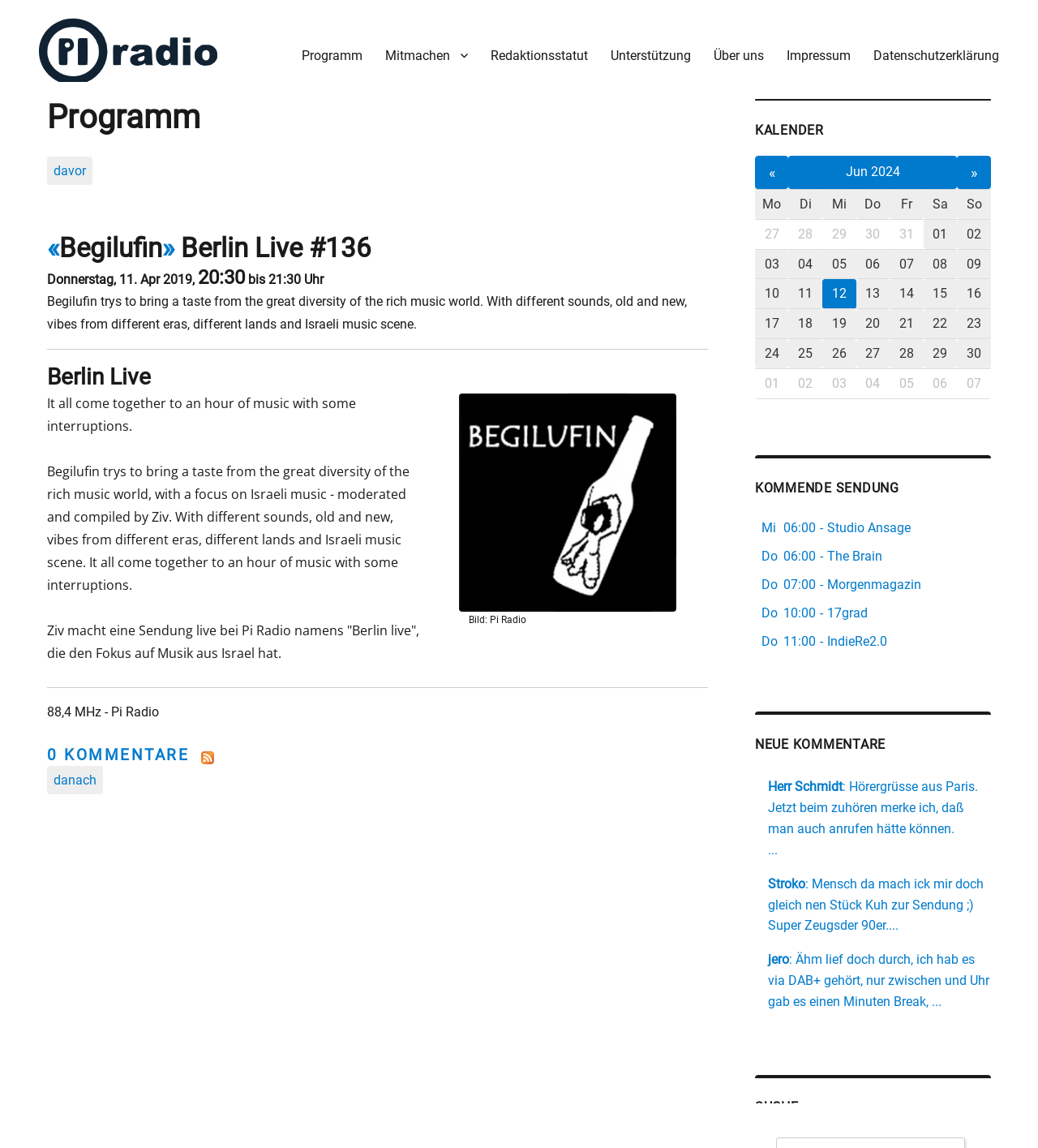Please indicate the bounding box coordinates of the element's region to be clicked to achieve the instruction: "Select the '27' date in the calendar". Provide the coordinates as four float numbers between 0 and 1, i.e., [left, top, right, bottom].

[0.727, 0.12, 0.76, 0.146]